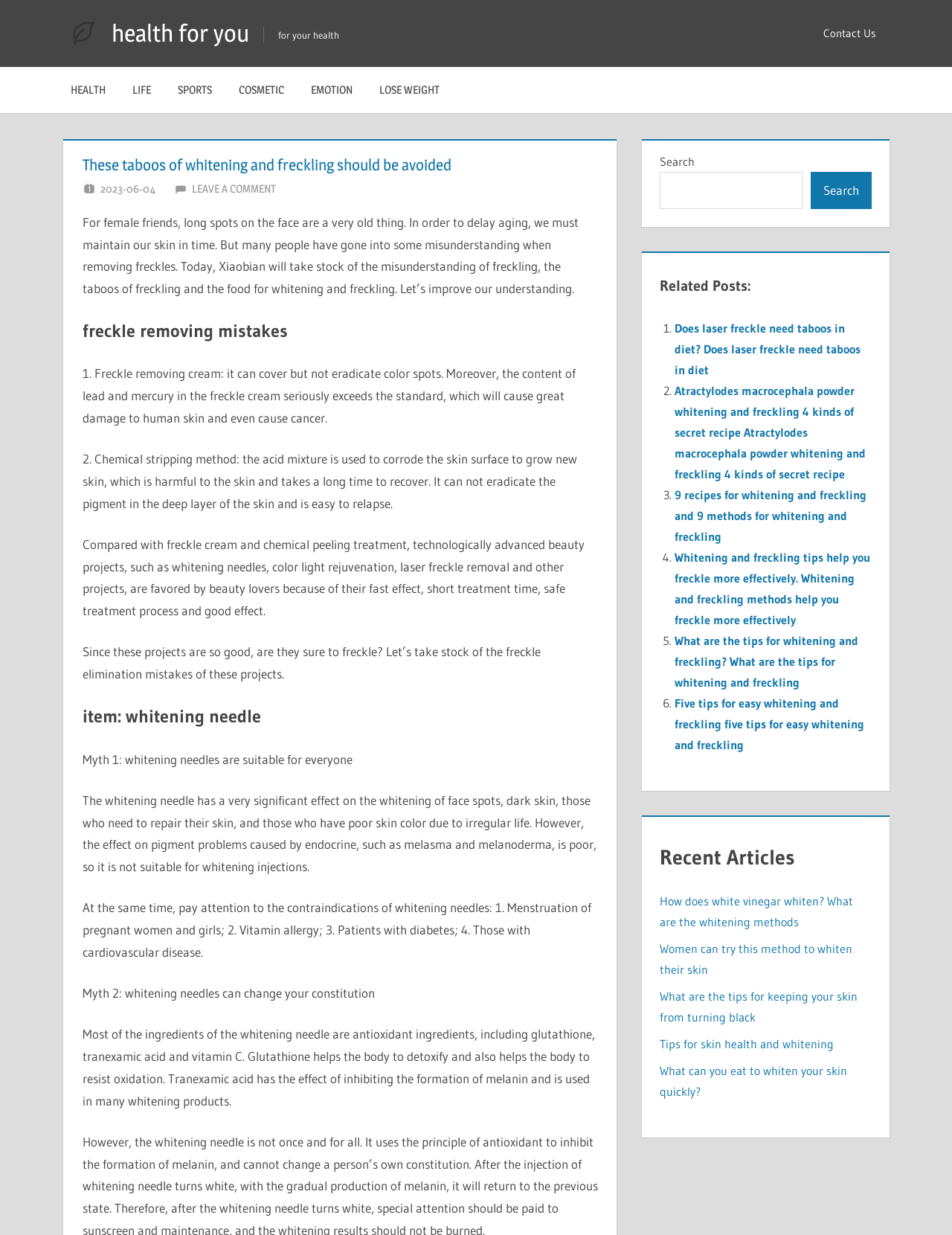Describe the entire webpage, focusing on both content and design.

This webpage is about health and beauty, specifically focusing on skin care and whitening. At the top, there is a header with the title "These taboos of whitening and freckling should be avoided" and a link to "health for you" with an accompanying image. Below the header, there is a navigation menu with links to different categories such as "HEALTH", "LIFE", "SPORTS", "COSMETIC", "EMOTION", and "LOSE WEIGHT".

The main content of the webpage is divided into sections. The first section discusses common mistakes people make when trying to remove freckles, including using freckle removing cream and chemical stripping methods. The text explains the dangers of these methods and introduces alternative beauty projects such as whitening needles, color light rejuvenation, and laser freckle removal.

The next section focuses on whitening needles, debunking myths about their effectiveness and suitability for everyone. It also lists contraindications for whitening needles, such as menstruating or pregnant women, people with diabetes, and those with cardiovascular disease.

On the right side of the webpage, there is a search bar and a section titled "Related Posts" with links to six related articles about whitening and freckling. Below this section, there is another section titled "Recent Articles" with links to five recent articles about skin care and whitening.

At the top right corner of the webpage, there is a secondary navigation menu with a link to "Contact Us". Overall, the webpage is well-organized and easy to navigate, with clear headings and concise text.